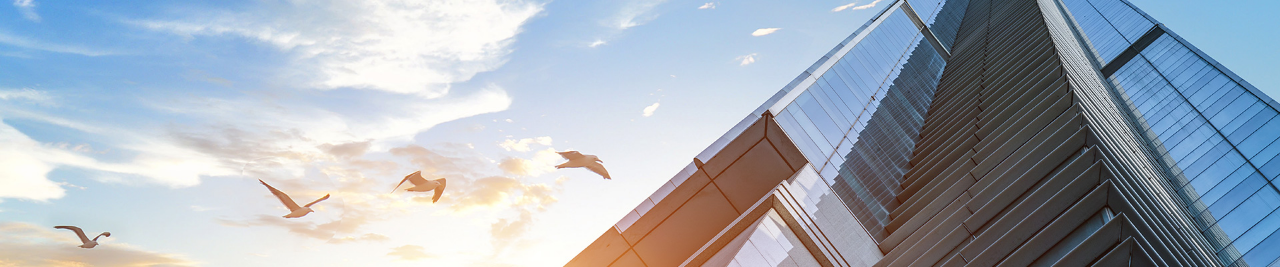Answer this question in one word or a short phrase: What is flying by in the foreground?

A flock of birds